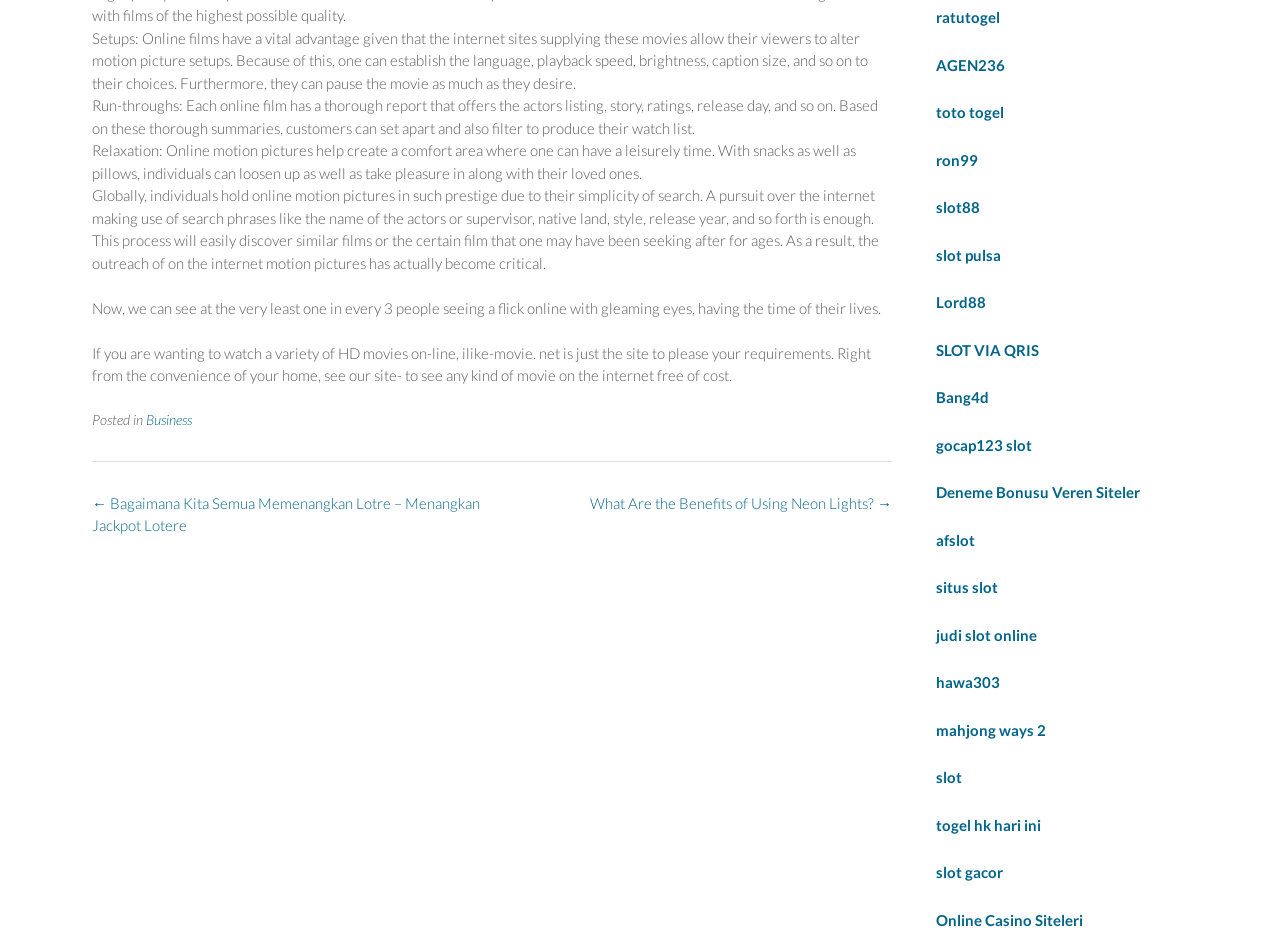Based on the visual content of the image, answer the question thoroughly: What is the purpose of the thorough reports mentioned on the webpage?

The webpage mentions that each online film has a thorough report that offers information such as the actors' list, story, ratings, release date, and so on, which helps customers to set apart and filter to produce their watch list.